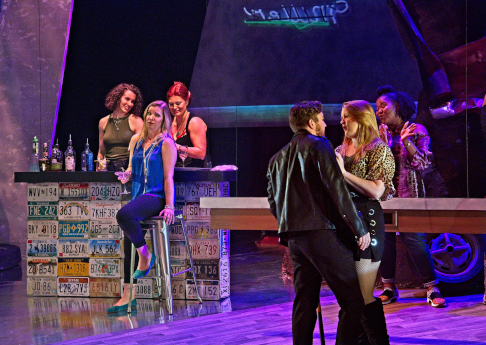What is the central theme of the narrative?
Refer to the image and give a detailed answer to the question.

The caption states that the opera's narrative explores themes of transformation and the complexity of love, which is reflected in the characters' interactions and relationships.